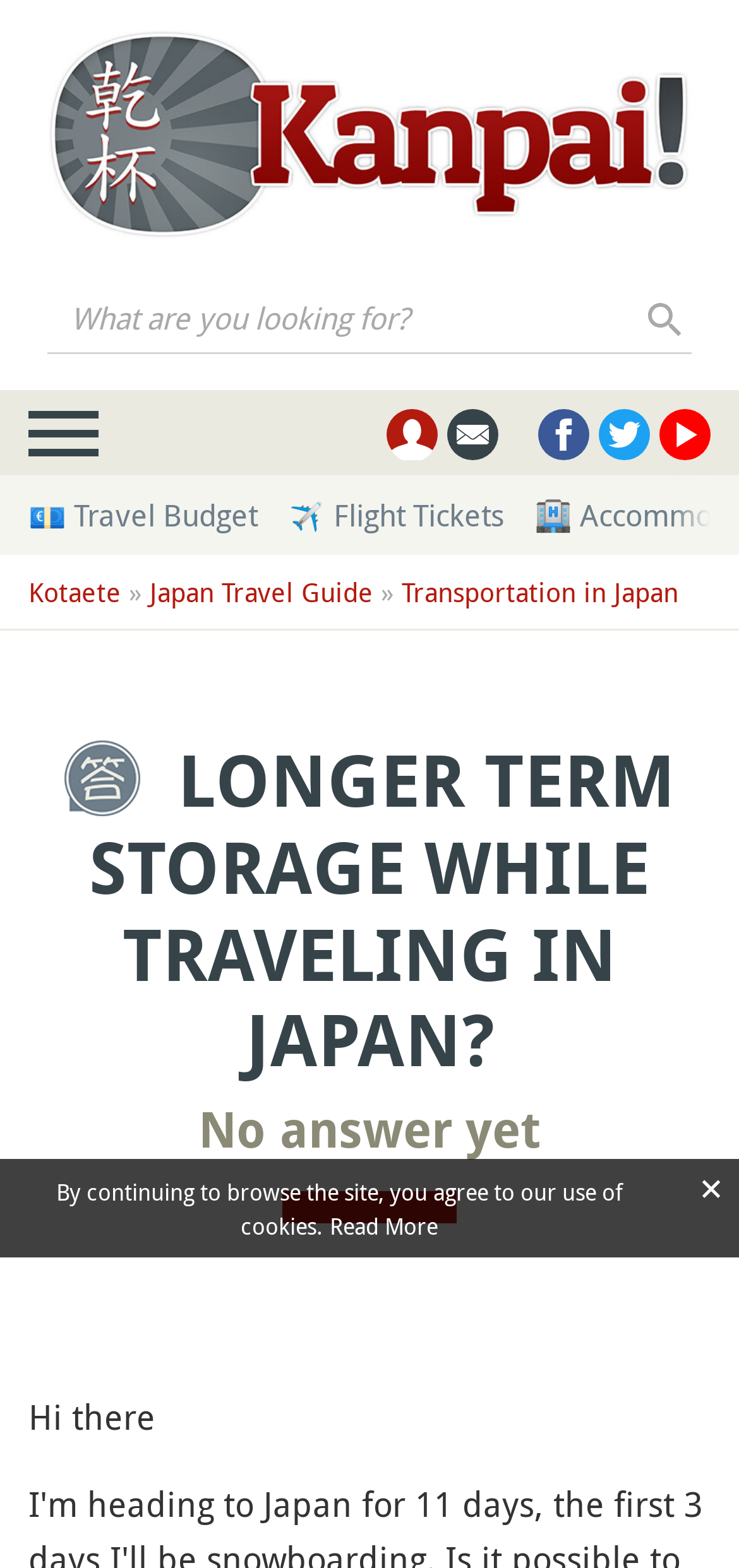What are the social media platforms linked on the webpage?
Provide a detailed and well-explained answer to the question.

The webpage has links to the website's social media platforms, including Facebook, Twitter, and YouTube, which are located at the top right corner of the webpage.